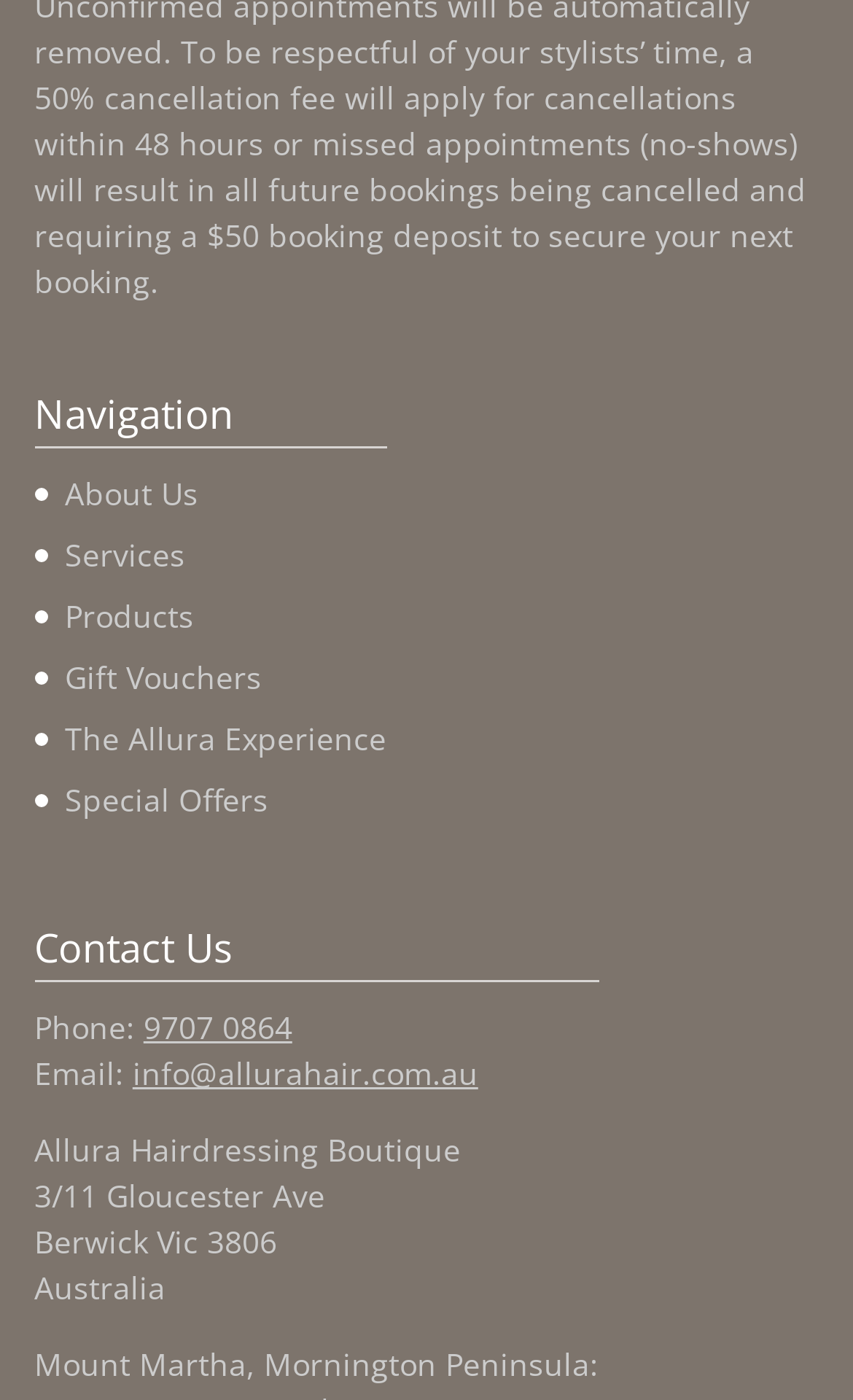How many navigation links are there? Please answer the question using a single word or phrase based on the image.

6